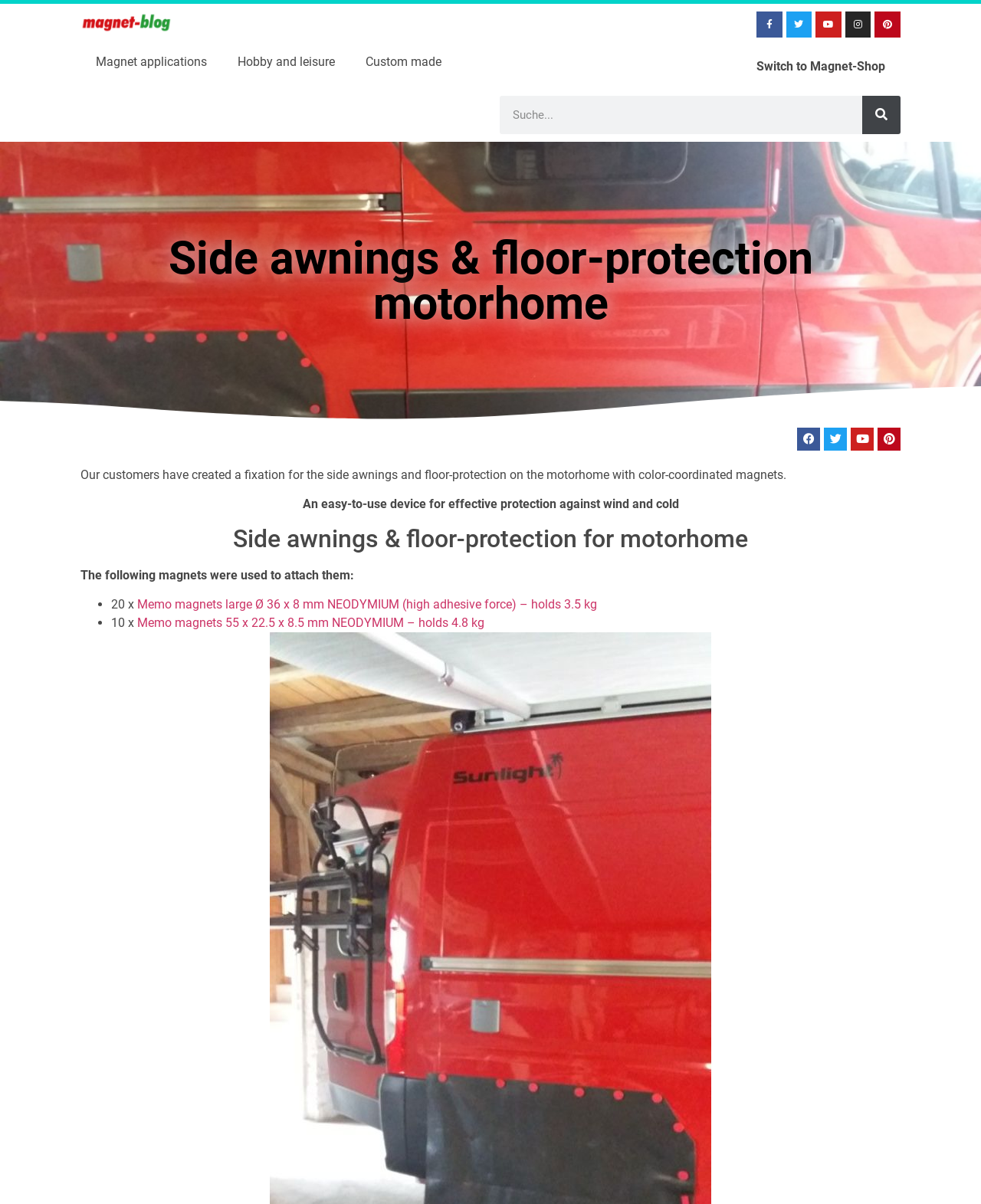Identify the bounding box coordinates for the UI element described as: "parent_node: Suche name="s" placeholder="Suche..."".

[0.509, 0.079, 0.879, 0.111]